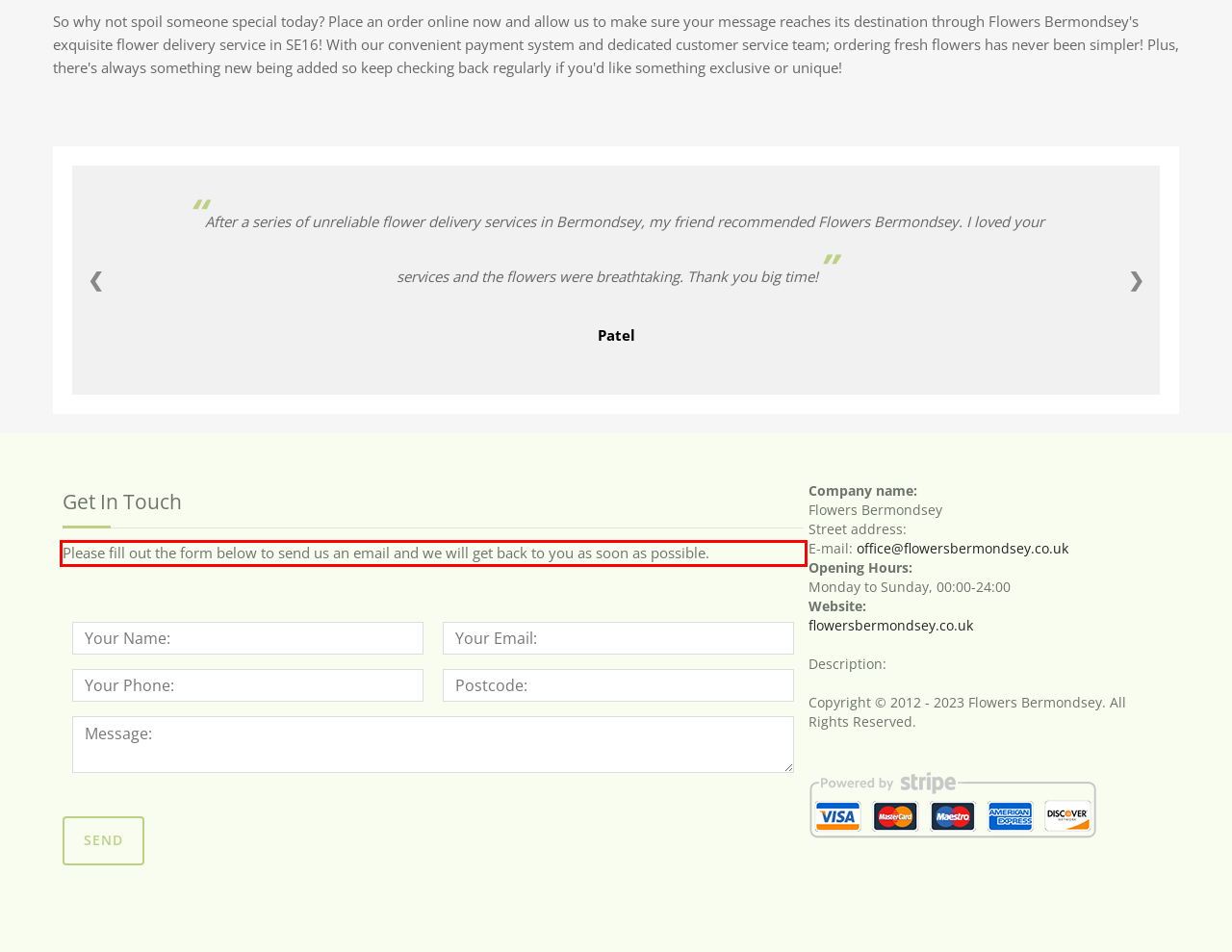You are presented with a screenshot containing a red rectangle. Extract the text found inside this red bounding box.

Please fill out the form below to send us an email and we will get back to you as soon as possible.